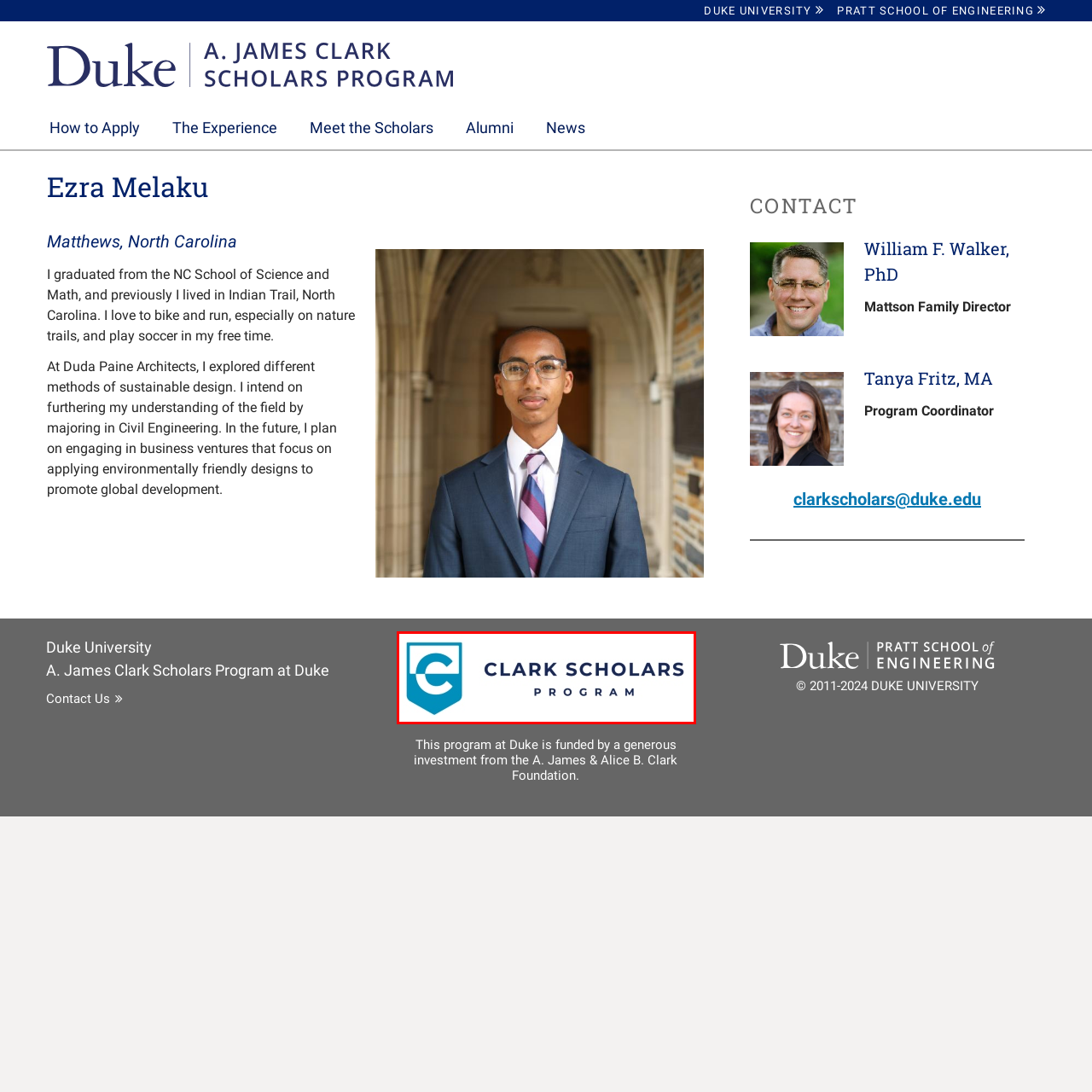Provide a comprehensive description of the image contained within the red rectangle.

The image showcases the logo of the Clark Scholars Program, an initiative associated with Duke University. The design features a stylized letter "C", prominently displayed in a vibrant blue shade, complemented by bold text that reads "CLARK SCHOLARS PROGRAM." This logo epitomizes the program’s commitment to academic excellence and innovation, serving as a visual representation of the opportunities and support offered to scholars within this educational initiative. The overall logo design conveys professionalism and a strong identity, vital for fostering a sense of community and purpose among its participants.